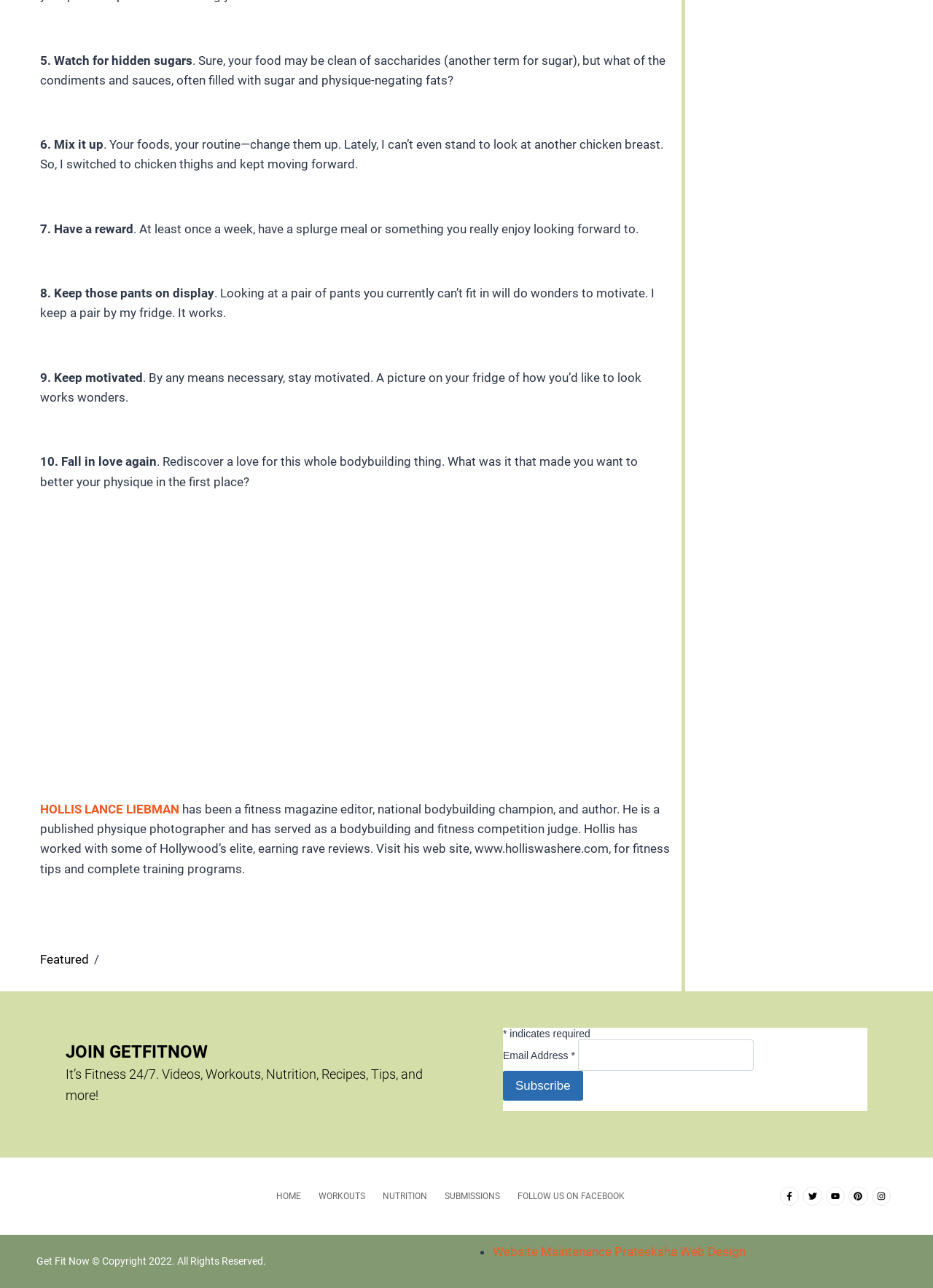Find and specify the bounding box coordinates that correspond to the clickable region for the instruction: "Subscribe to the newsletter".

[0.539, 0.831, 0.625, 0.855]